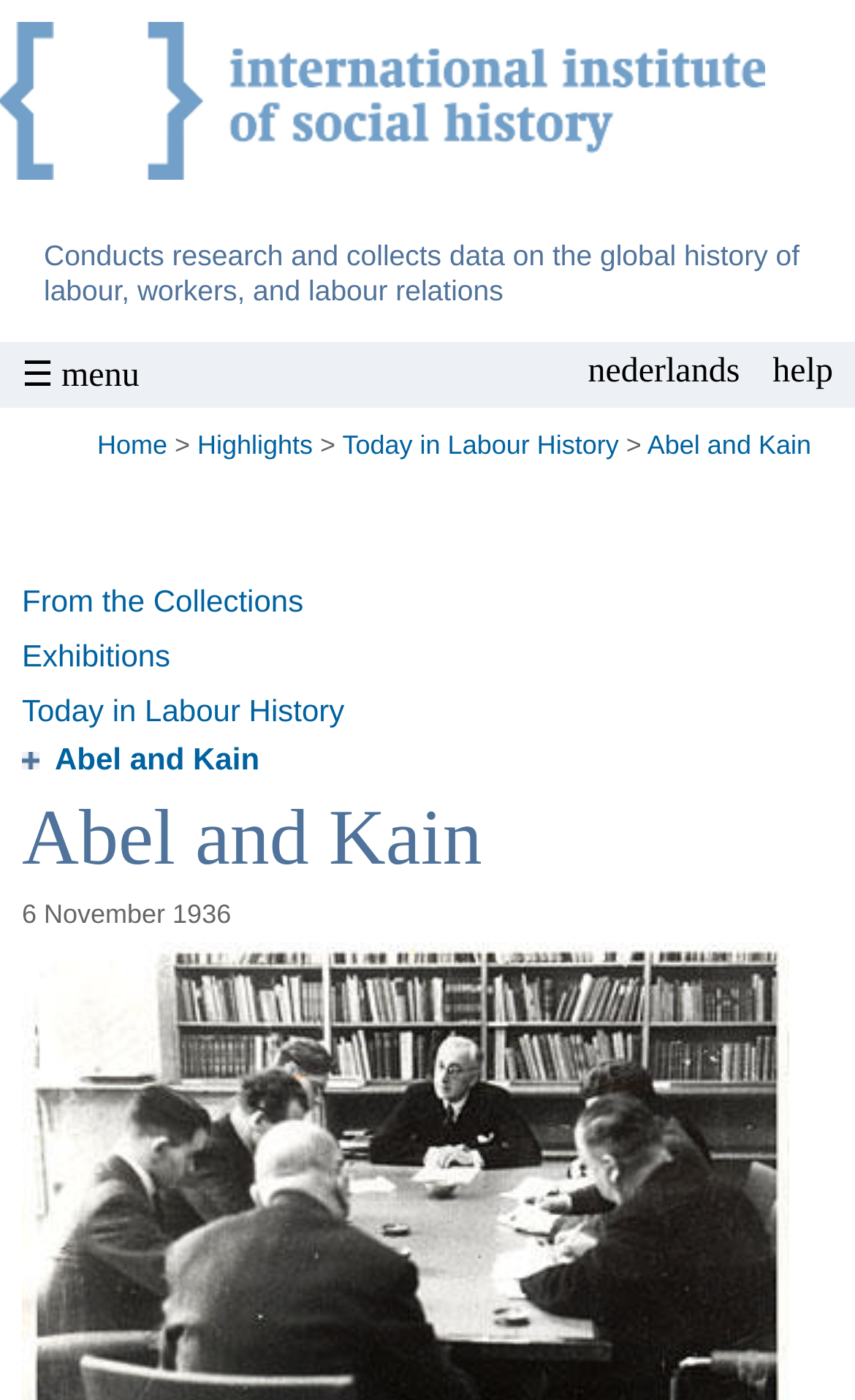What is the date mentioned on the webpage?
Look at the screenshot and give a one-word or phrase answer.

6 November 1936